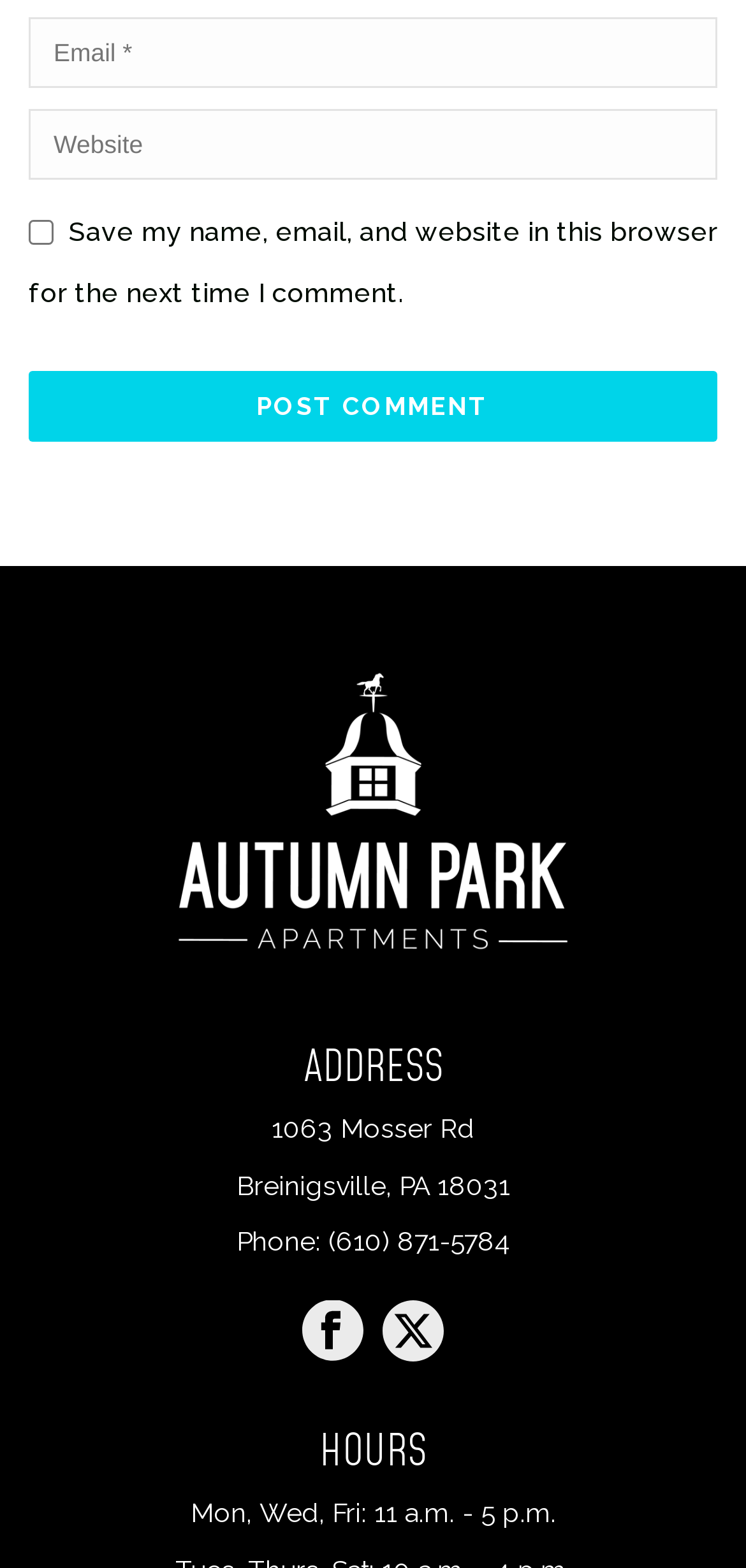Please determine the bounding box coordinates for the element that should be clicked to follow these instructions: "Check the save comment checkbox".

[0.038, 0.14, 0.072, 0.156]